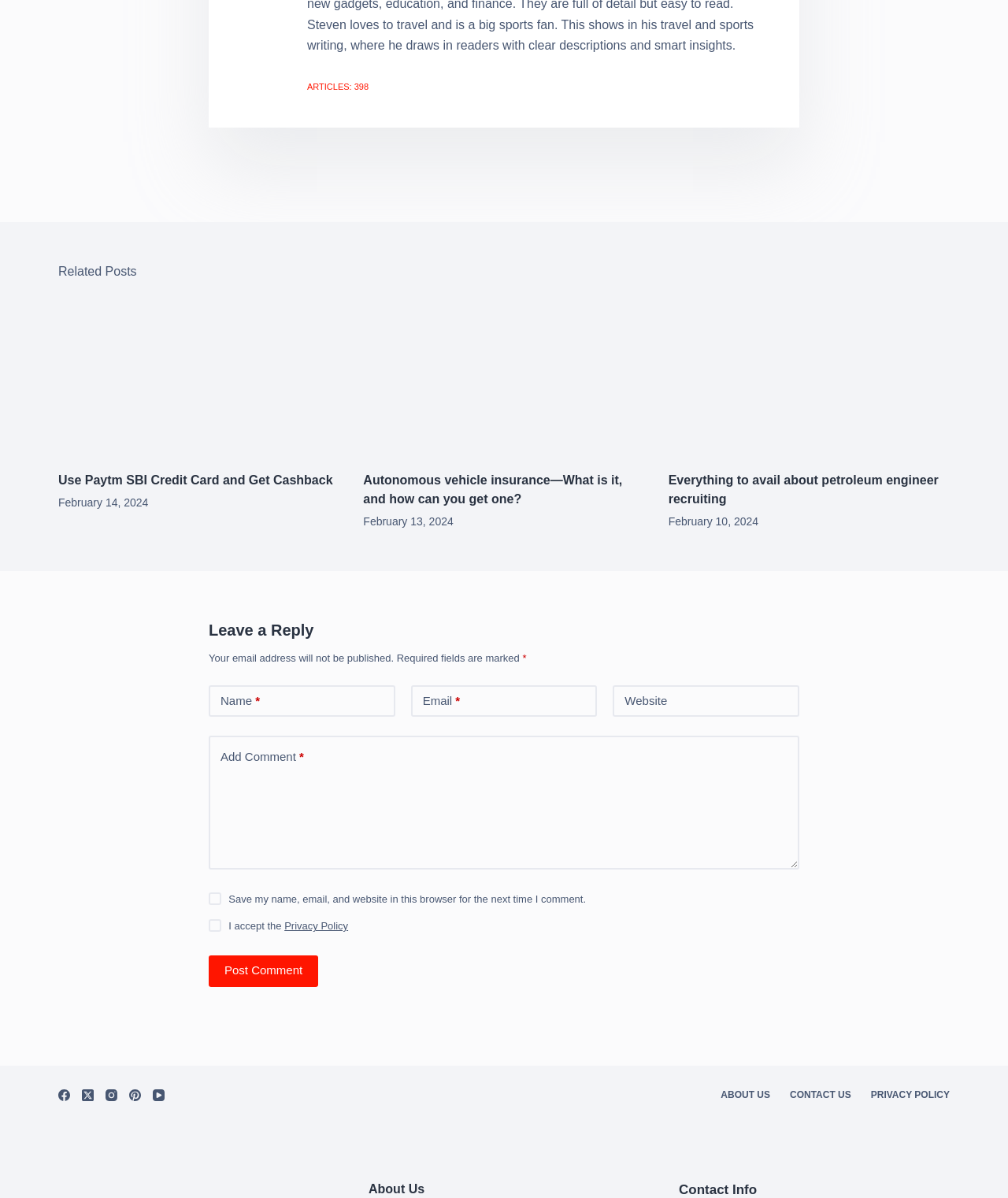What is the purpose of the checkbox at the bottom of the page?
Could you answer the question with a detailed and thorough explanation?

I found the purpose of the checkbox at the bottom of the page by looking at the text associated with the checkbox element with ID 410. The text is 'Save my name, email, and website in this browser for the next time I comment.' This suggests that the purpose of the checkbox is to save the user's name, email, and website for future comments.